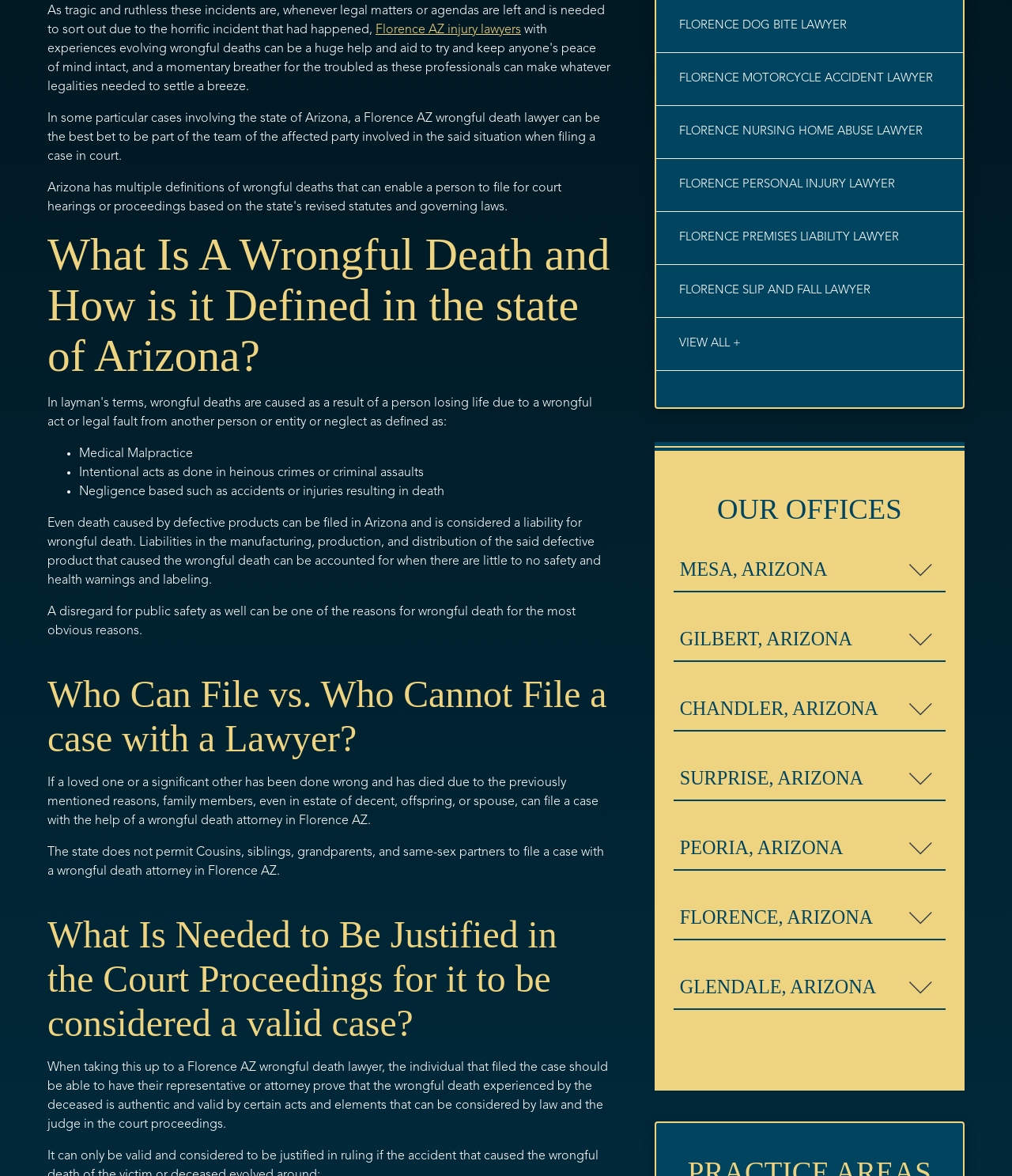Could you specify the bounding box coordinates for the clickable section to complete the following instruction: "Get more information about Wrongful Death"?

[0.047, 0.195, 0.604, 0.324]